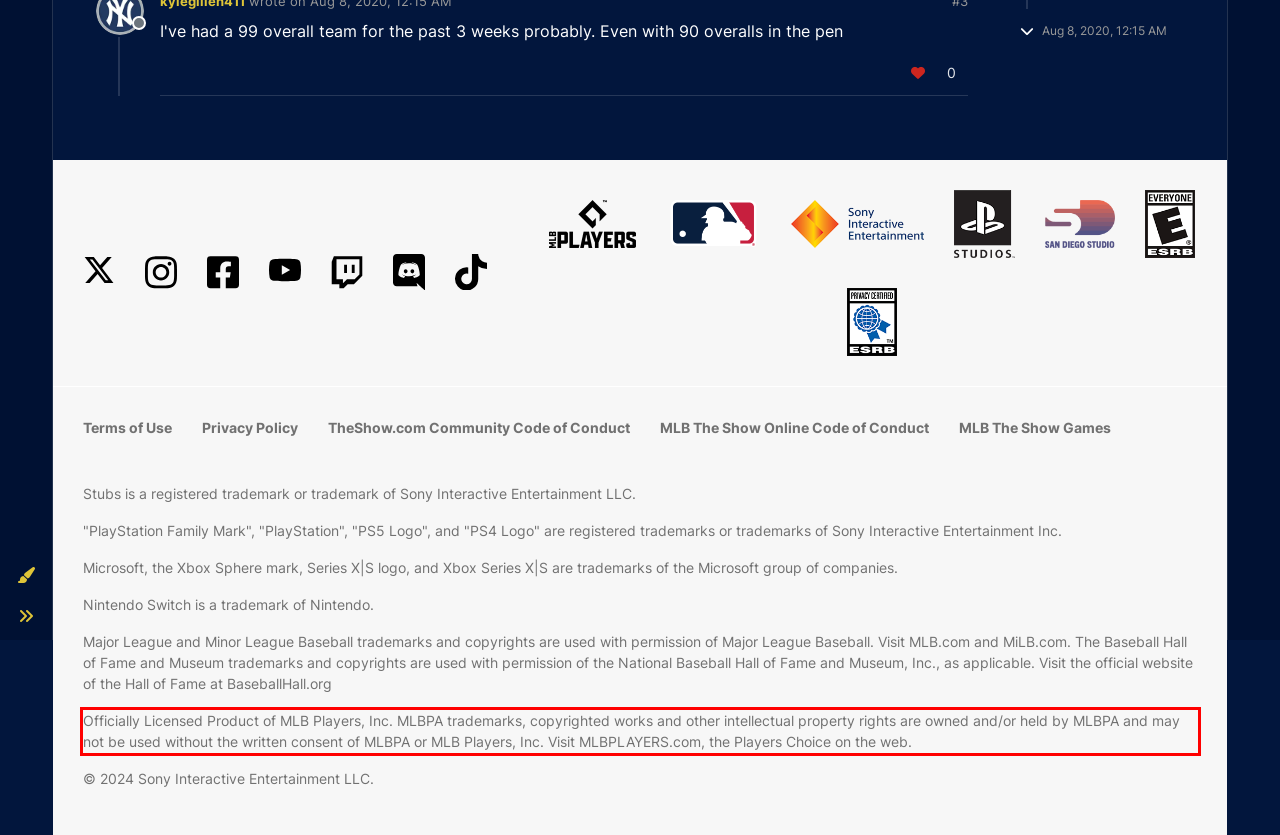You have a screenshot of a webpage, and there is a red bounding box around a UI element. Utilize OCR to extract the text within this red bounding box.

Officially Licensed Product of MLB Players, Inc. MLBPA trademarks, copyrighted works and other intellectual property rights are owned and/or held by MLBPA and may not be used without the written consent of MLBPA or MLB Players, Inc. Visit MLBPLAYERS.com, the Players Choice on the web.